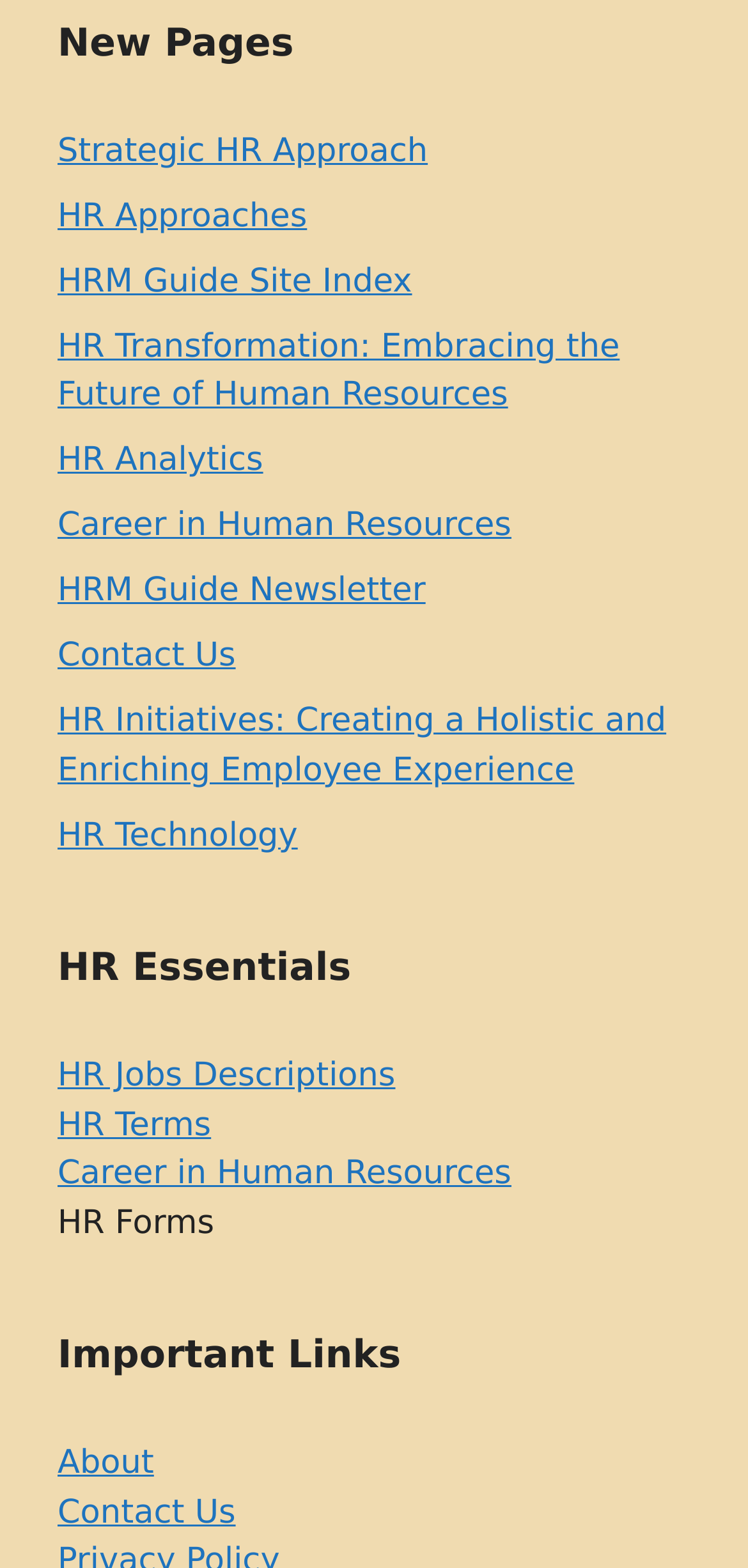Please answer the following query using a single word or phrase: 
How many links are there in the first section?

8